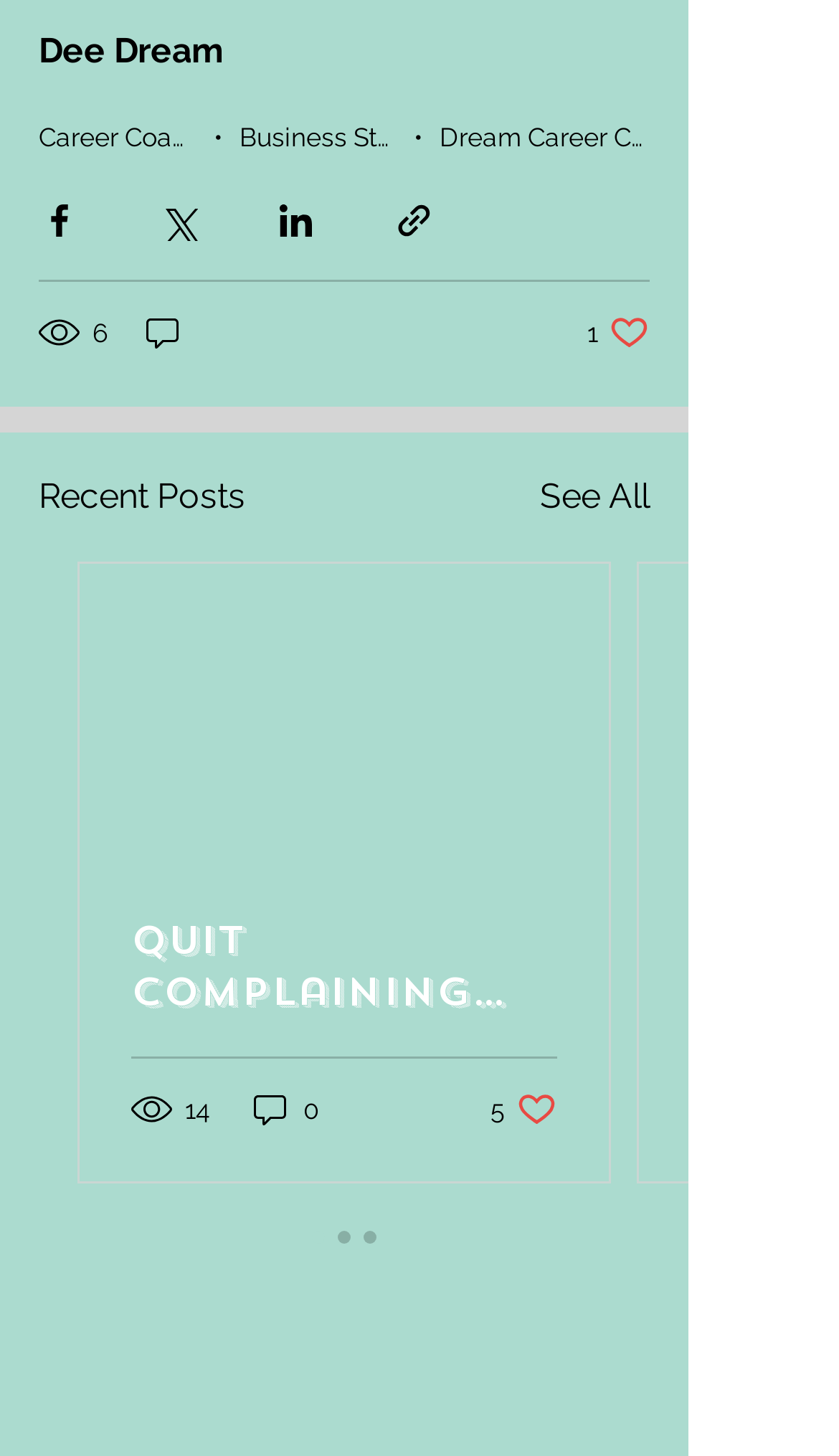Specify the bounding box coordinates for the region that must be clicked to perform the given instruction: "Share via Facebook".

[0.046, 0.138, 0.095, 0.166]